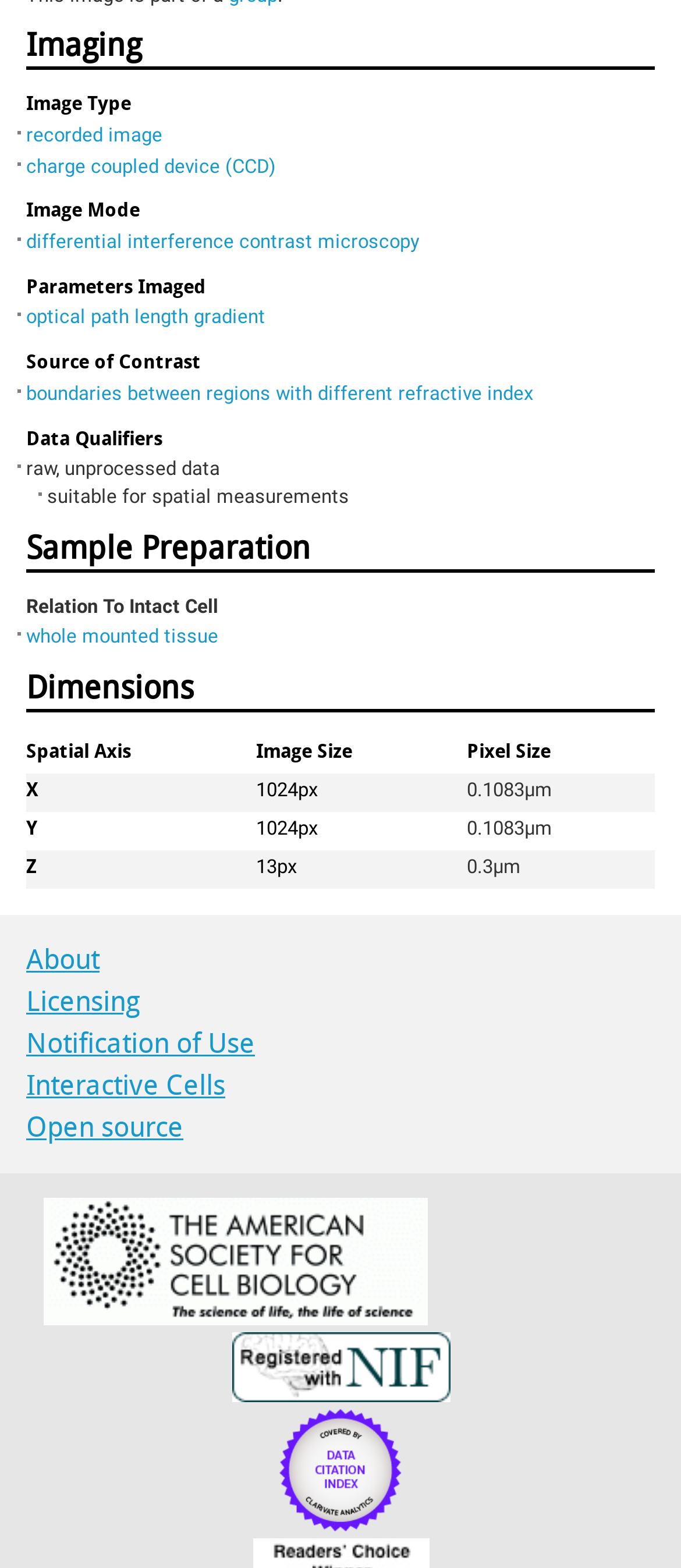Show the bounding box coordinates of the region that should be clicked to follow the instruction: "click on 'differential interference contrast microscopy'."

[0.038, 0.147, 0.615, 0.161]